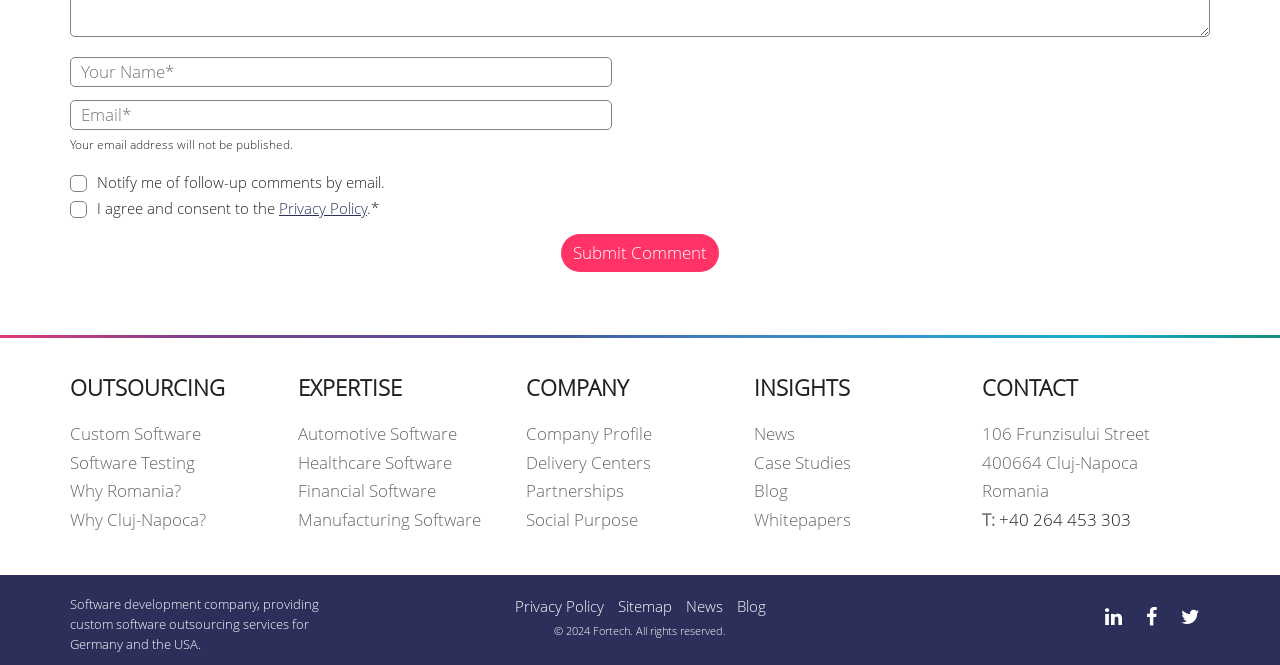Please find the bounding box coordinates of the element that needs to be clicked to perform the following instruction: "Click on the 'CAREERS @FORTECH' link". The bounding box coordinates should be four float numbers between 0 and 1, represented as [left, top, right, bottom].

[0.306, 0.155, 0.44, 0.195]